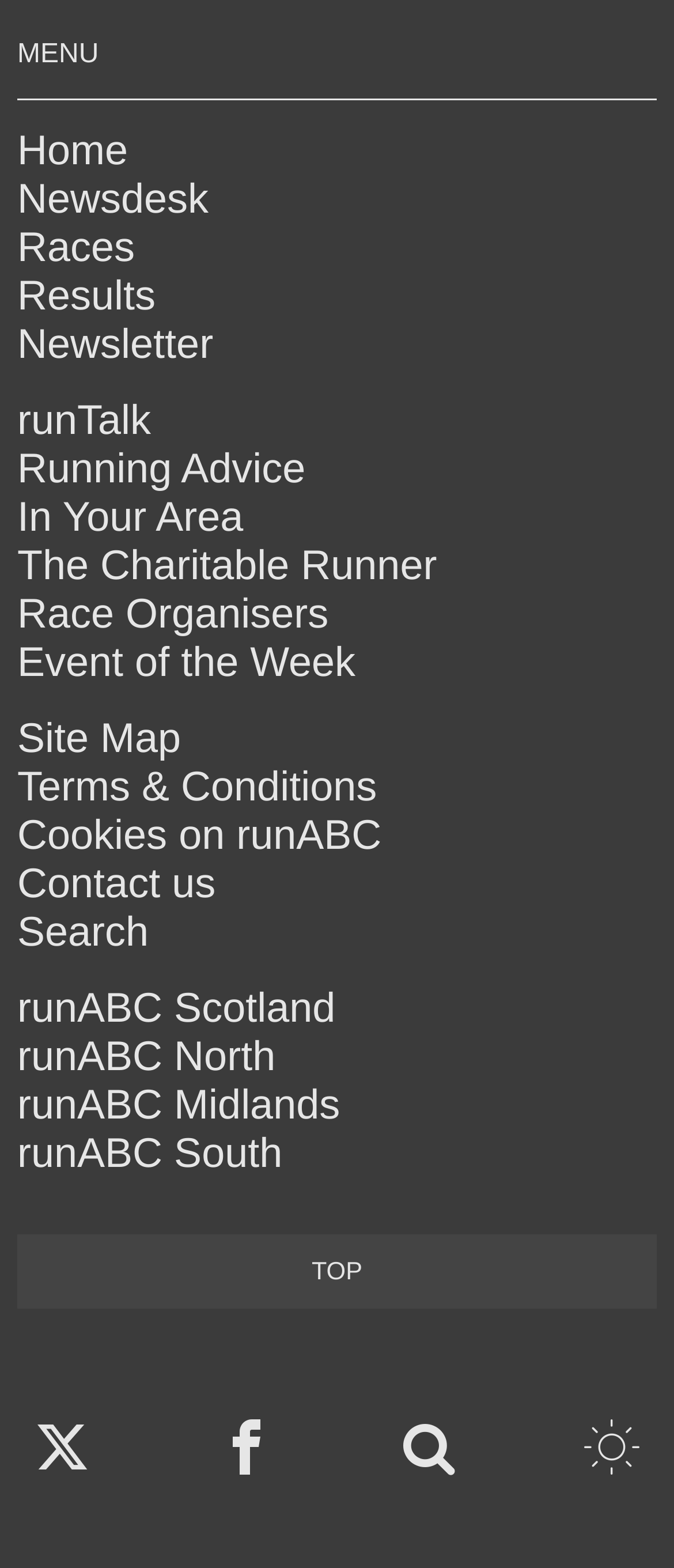Identify the bounding box coordinates of the element that should be clicked to fulfill this task: "go to home page". The coordinates should be provided as four float numbers between 0 and 1, i.e., [left, top, right, bottom].

[0.026, 0.082, 0.19, 0.112]